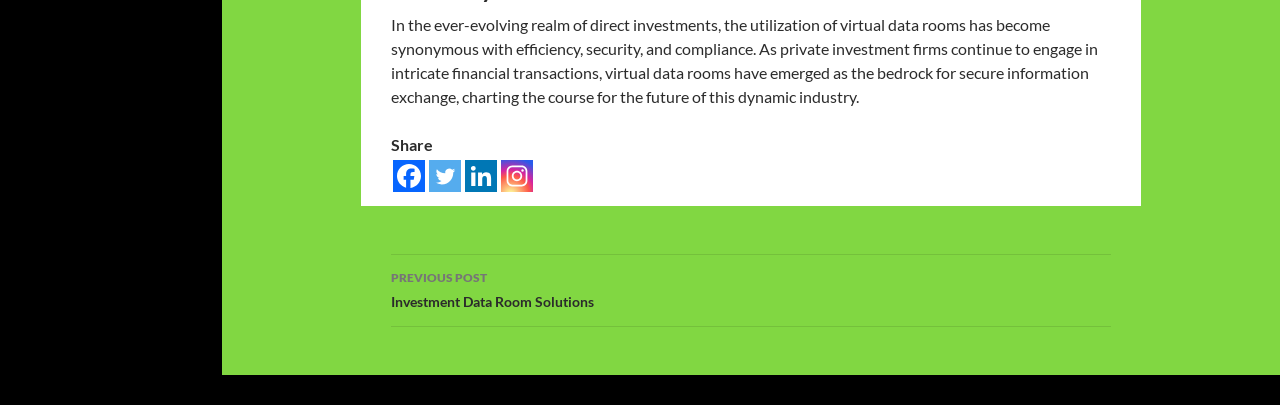Please reply to the following question using a single word or phrase: 
What type of content is presented on the webpage?

Article or blog post